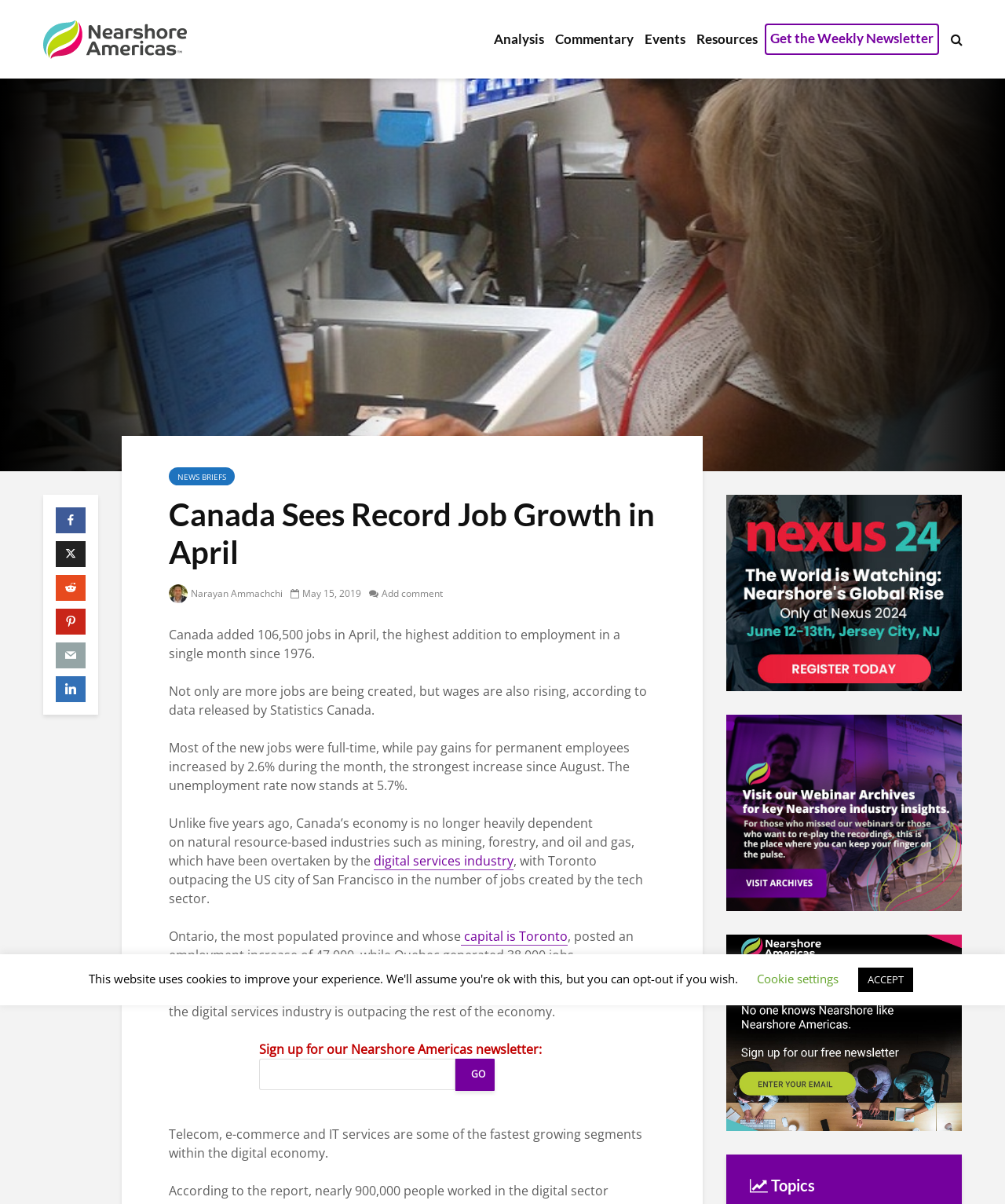Determine the bounding box for the described HTML element: "Add comment". Ensure the coordinates are four float numbers between 0 and 1 in the format [left, top, right, bottom].

[0.367, 0.487, 0.441, 0.498]